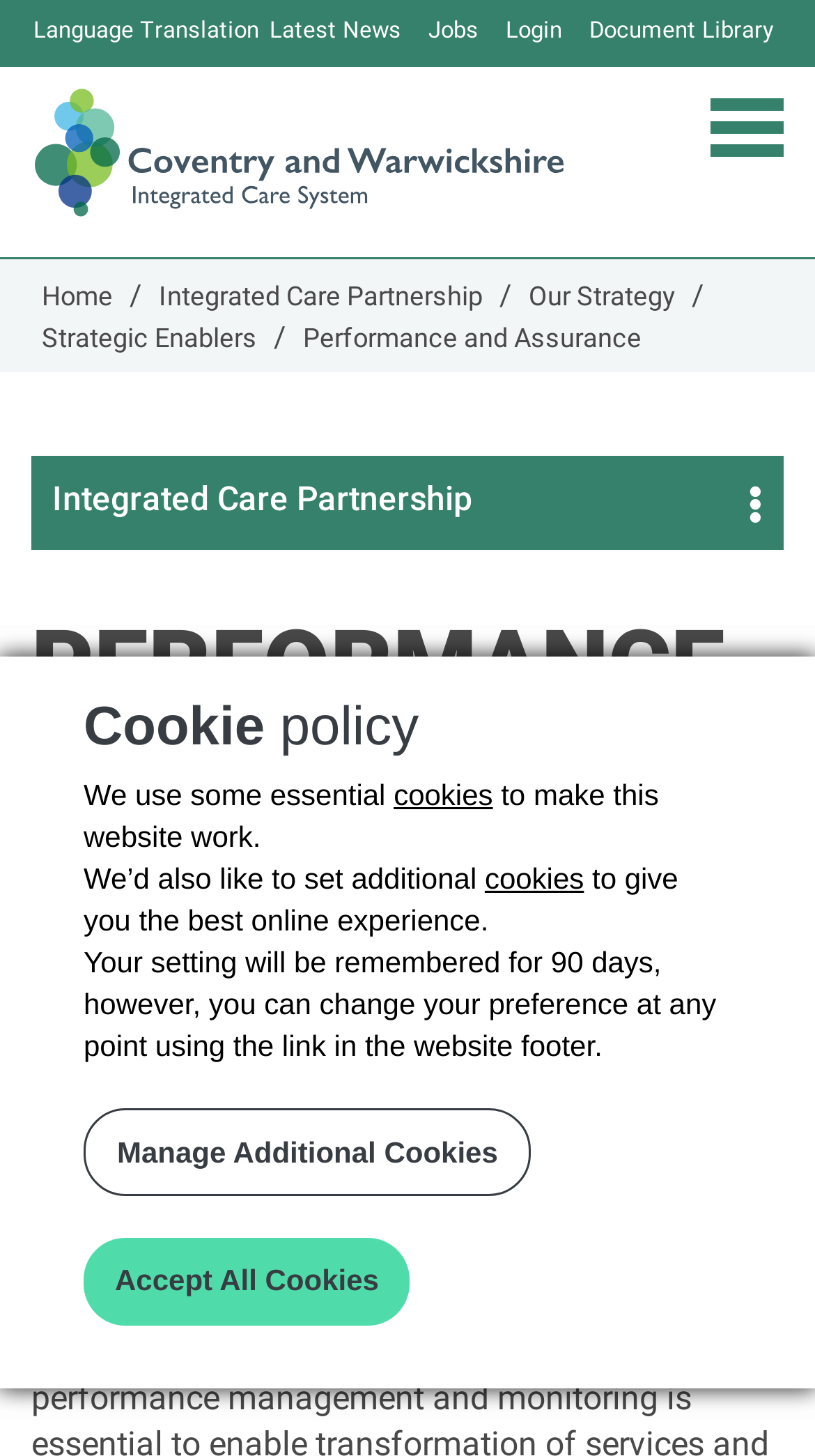Please give a one-word or short phrase response to the following question: 
What is the purpose of essential cookies?

to make this website work